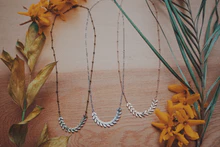Give an elaborate caption for the image.

The image features three elegant necklaces arranged thoughtfully amidst vibrant yellow flowers and lush green leaves. Each necklace showcases a distinct design, with delicate chains adorned with decorative elements, reflecting a harmonious blend of style and nature. The backdrop highlights a warm wooden surface, enhancing the overall aesthetic and making the jewelry pieces stand out. This collection embodies a rustic charm, perfect for adding a touch of sophistication to any outfit.